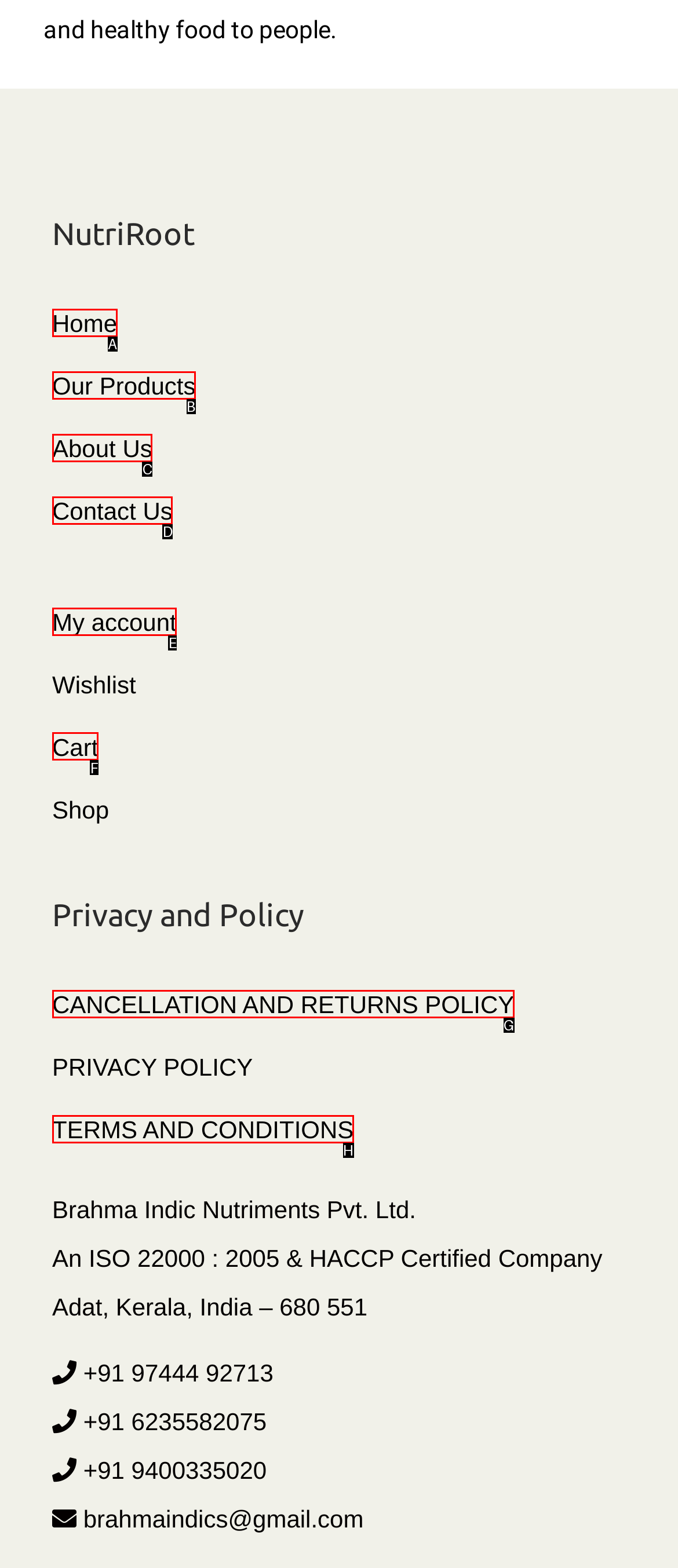Tell me which letter corresponds to the UI element that will allow you to view cart. Answer with the letter directly.

F